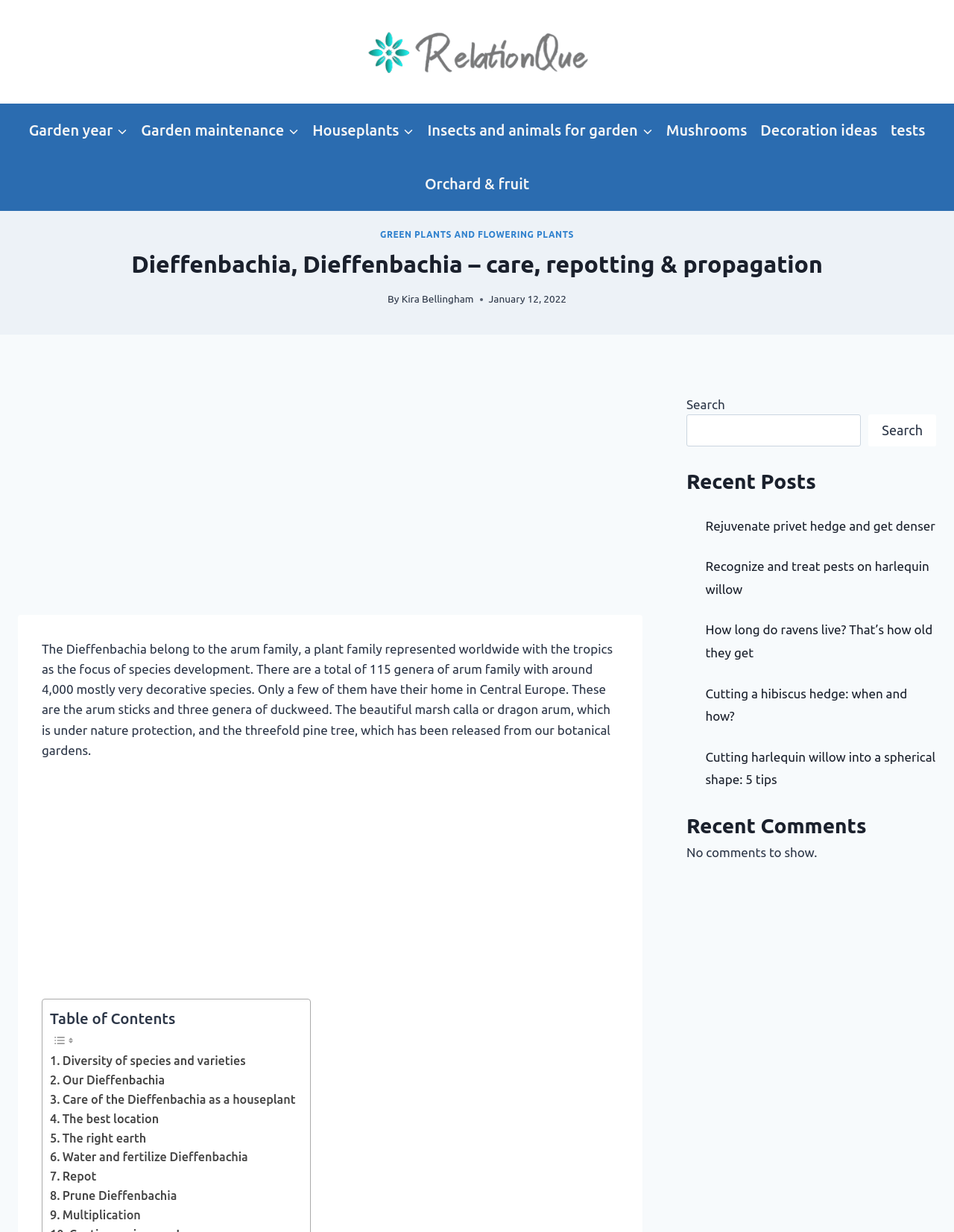How many recent comments are shown on the webpage?
Provide a thorough and detailed answer to the question.

According to the webpage, there are no recent comments to show, as indicated by the message 'No comments to show.'